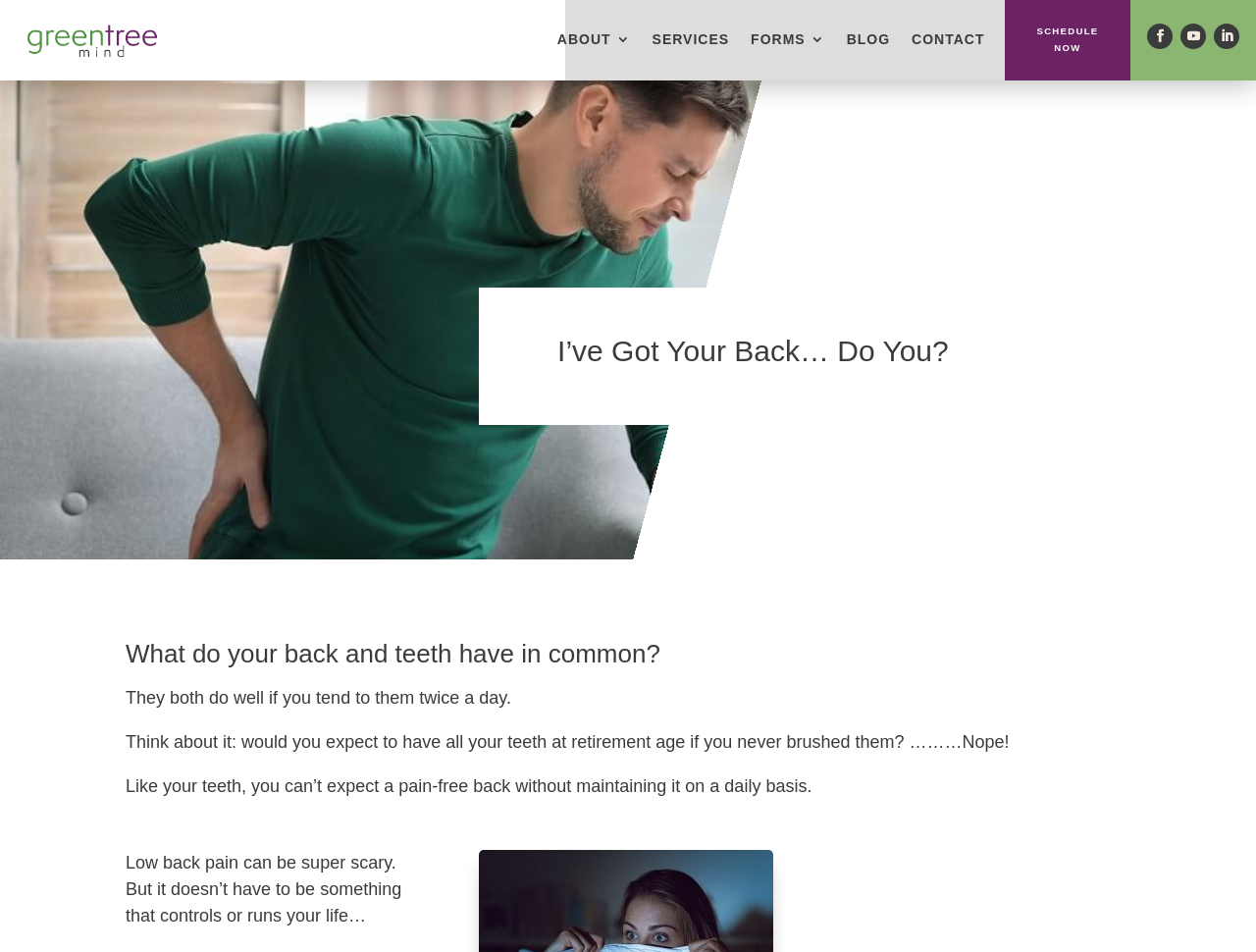What is the tone of the webpage?
Using the visual information, respond with a single word or phrase.

Encouraging and informative